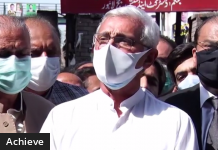Provide a comprehensive description of the image.

In this image, a middle-aged man stands at the forefront, addressing a group of people gathered around him. He wears a white kurta and a face mask, highlighting the importance of health safety. The backdrop is lively, featuring individuals in masks as well, indicating a collective response to a public issue. The atmosphere suggests a moment of significant social or political discourse. The image captures the man's determined expression, underscoring his role in the conversation, while the crowd appears engaged, indicating the presence of media and public interest in the topic at hand. The phrase "Achieve" is displayed at the bottom left corner, potentially indicating a call to action or a thematic focus related to the event.